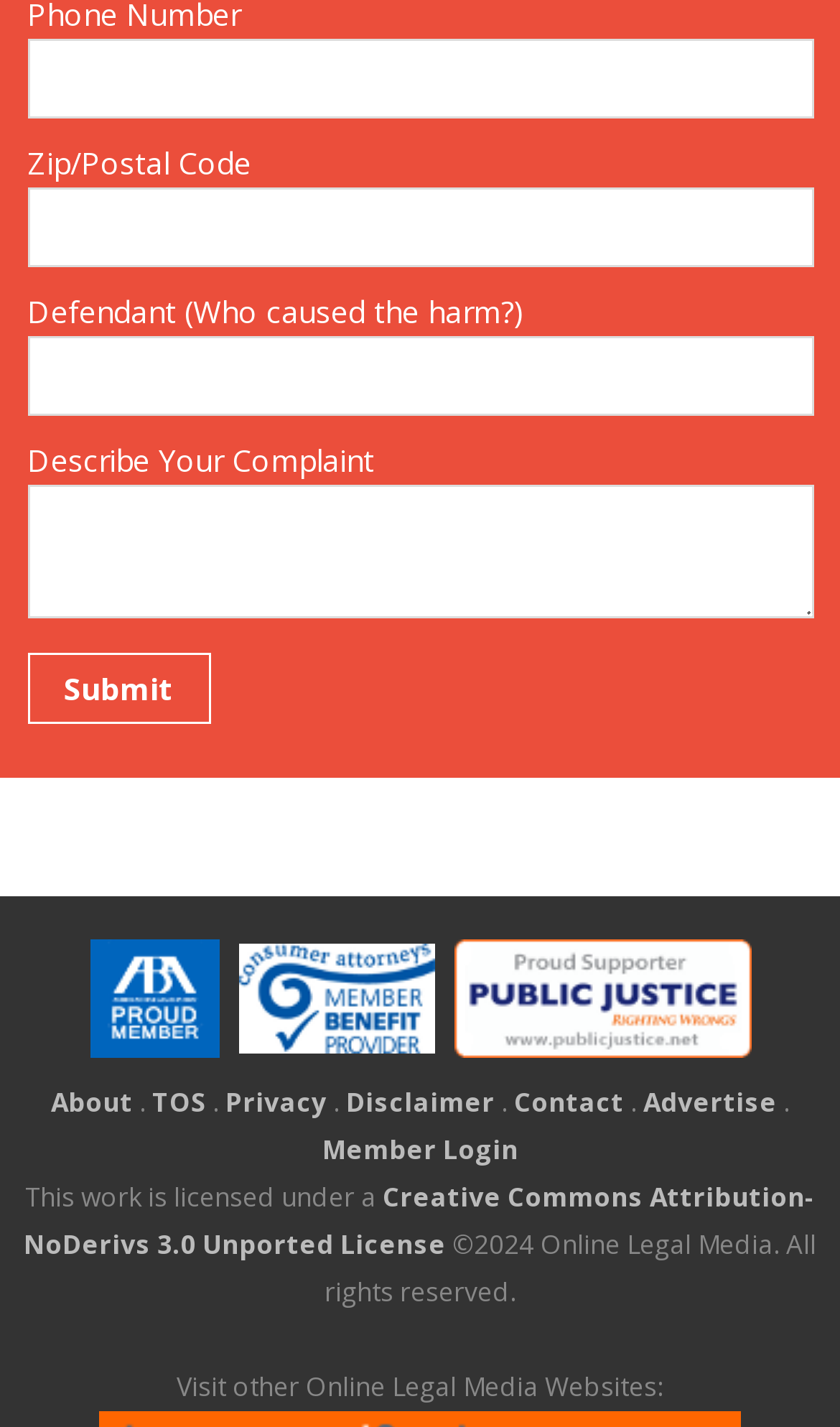Provide a brief response using a word or short phrase to this question:
What is the first required field?

Phone Number